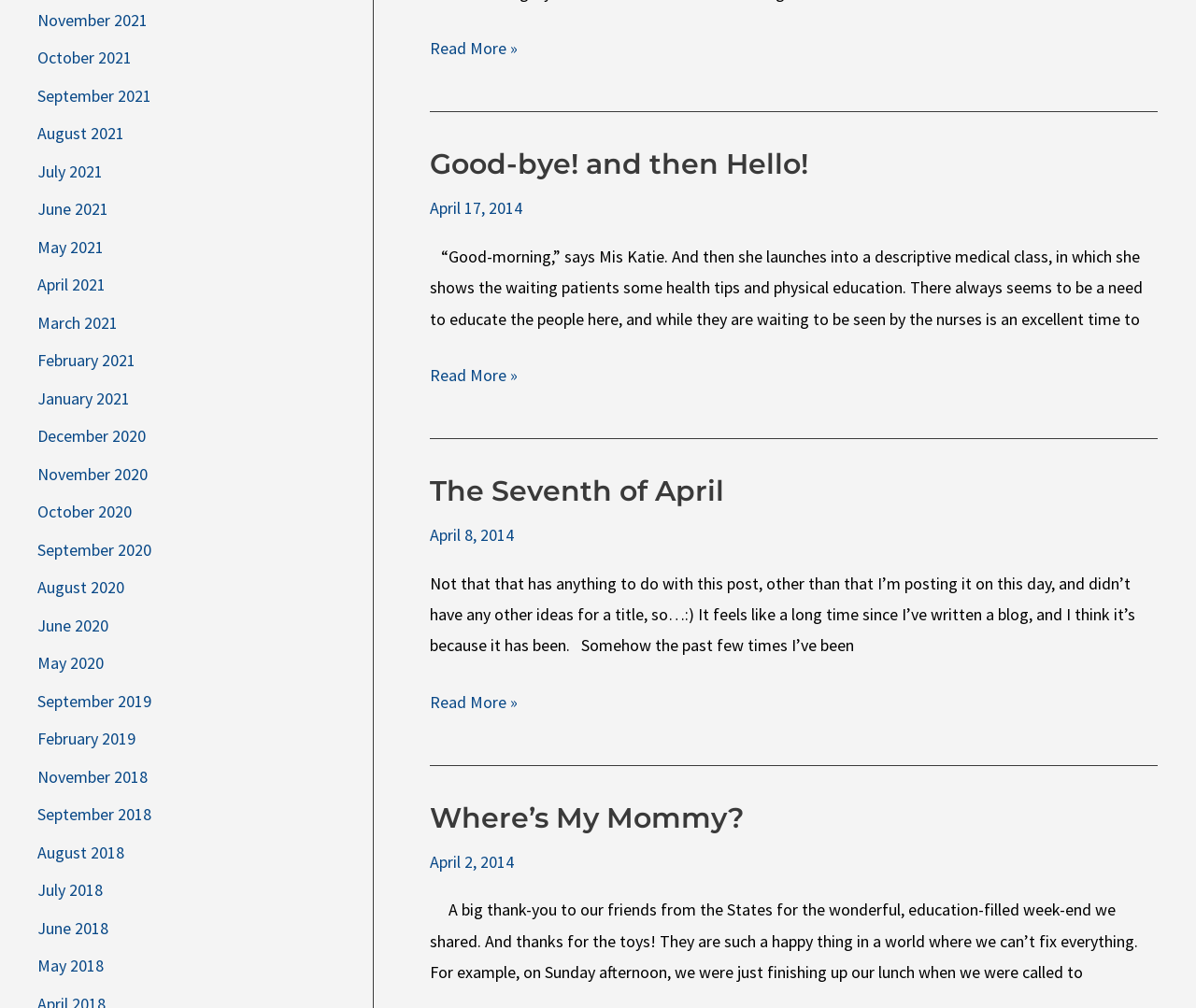How many links are there in the first article?
Carefully examine the image and provide a detailed answer to the question.

The number of links in the first article can be found by counting the link elements inside the first article element, which are 'Good-bye! and then Hello!' and 'Read More »'.